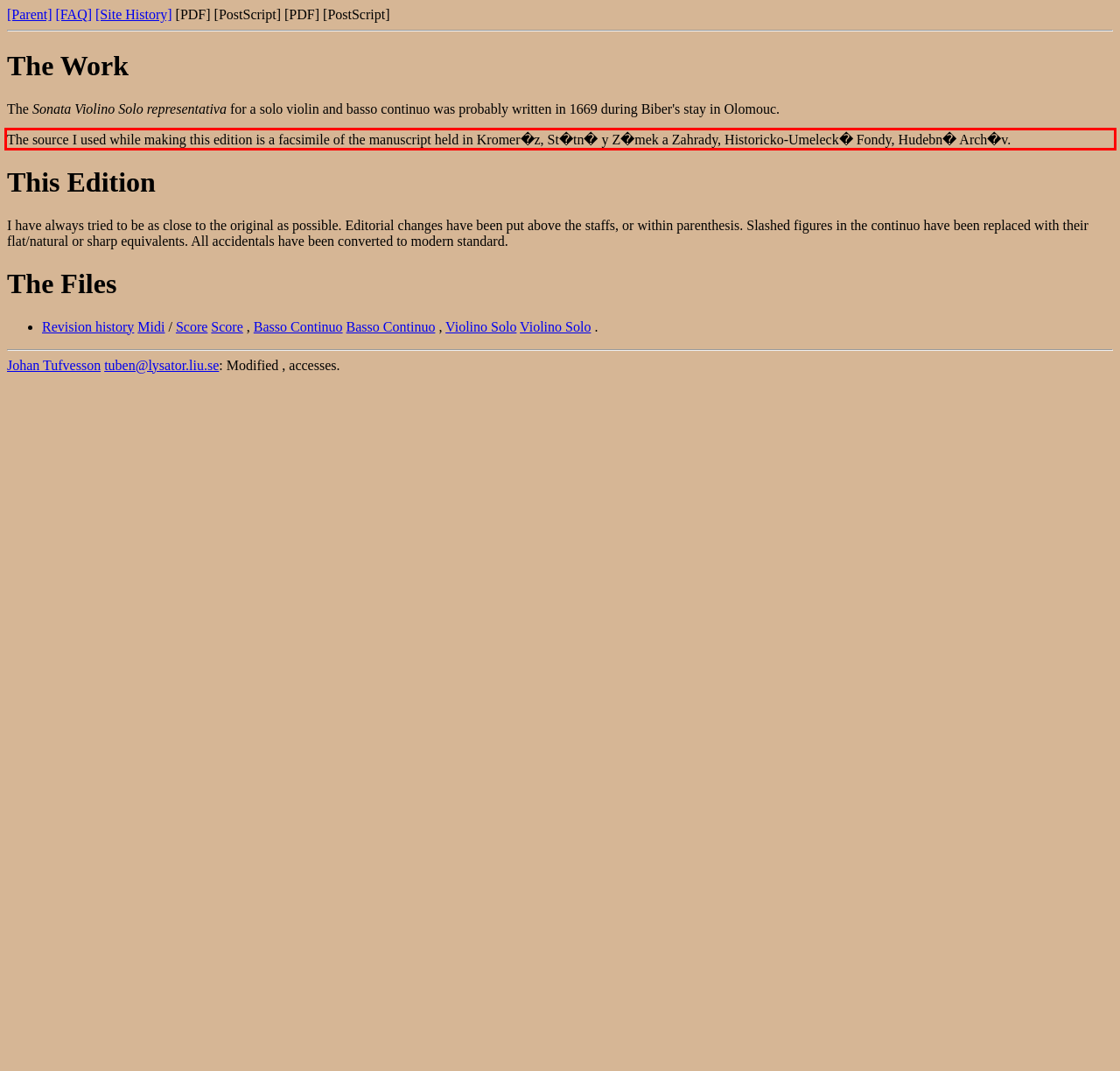You have a screenshot of a webpage with a UI element highlighted by a red bounding box. Use OCR to obtain the text within this highlighted area.

The source I used while making this edition is a facsimile of the manuscript held in Kromer�z, St�tn� y Z�mek a Zahrady, Historicko-Umeleck� Fondy, Hudebn� Arch�v.